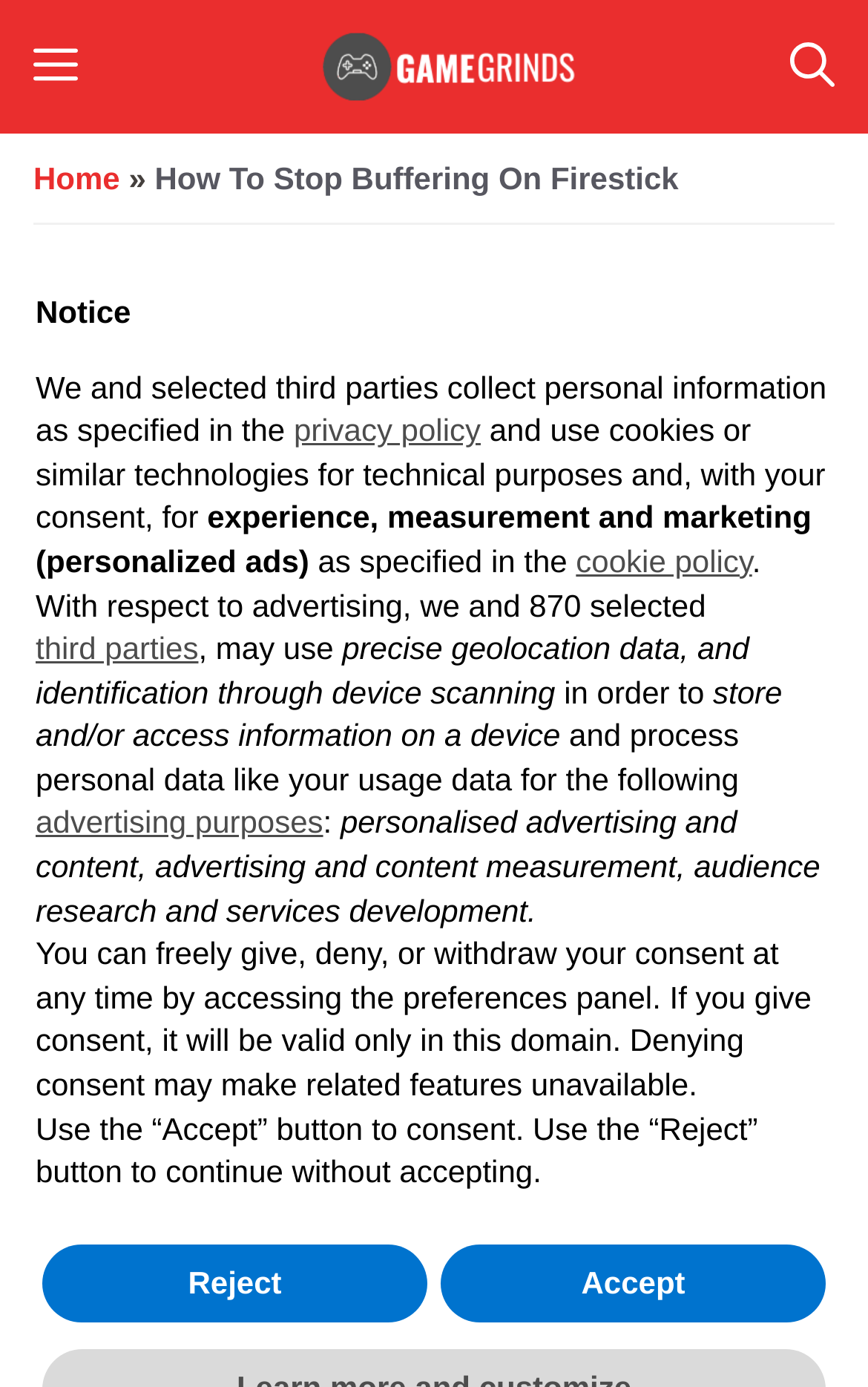Please provide the main heading of the webpage content.

How To Stop Buffering On Firestick